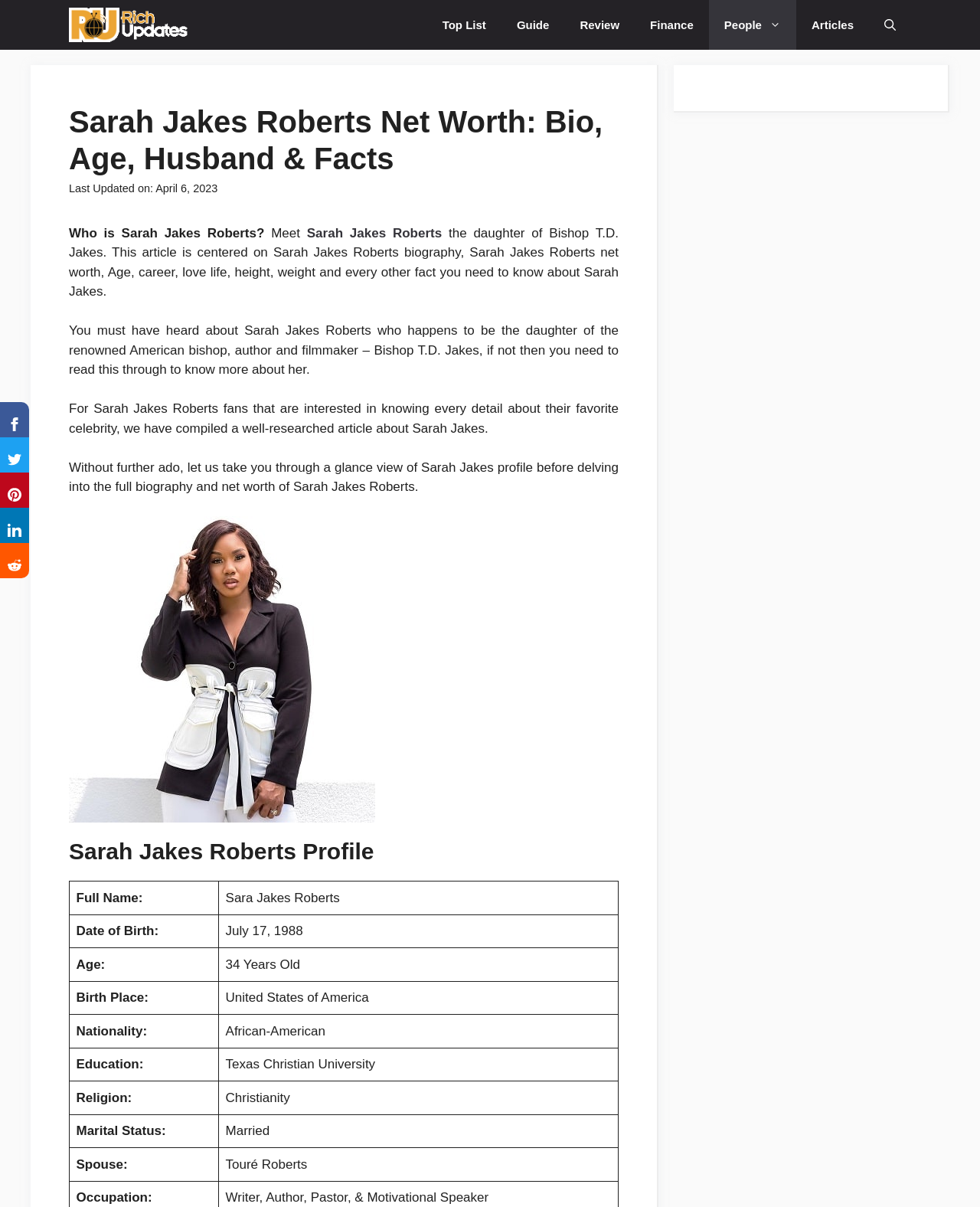Please specify the bounding box coordinates of the clickable region to carry out the following instruction: "Read more about 'Sarah Jakes Roberts'". The coordinates should be four float numbers between 0 and 1, in the format [left, top, right, bottom].

[0.313, 0.187, 0.451, 0.199]